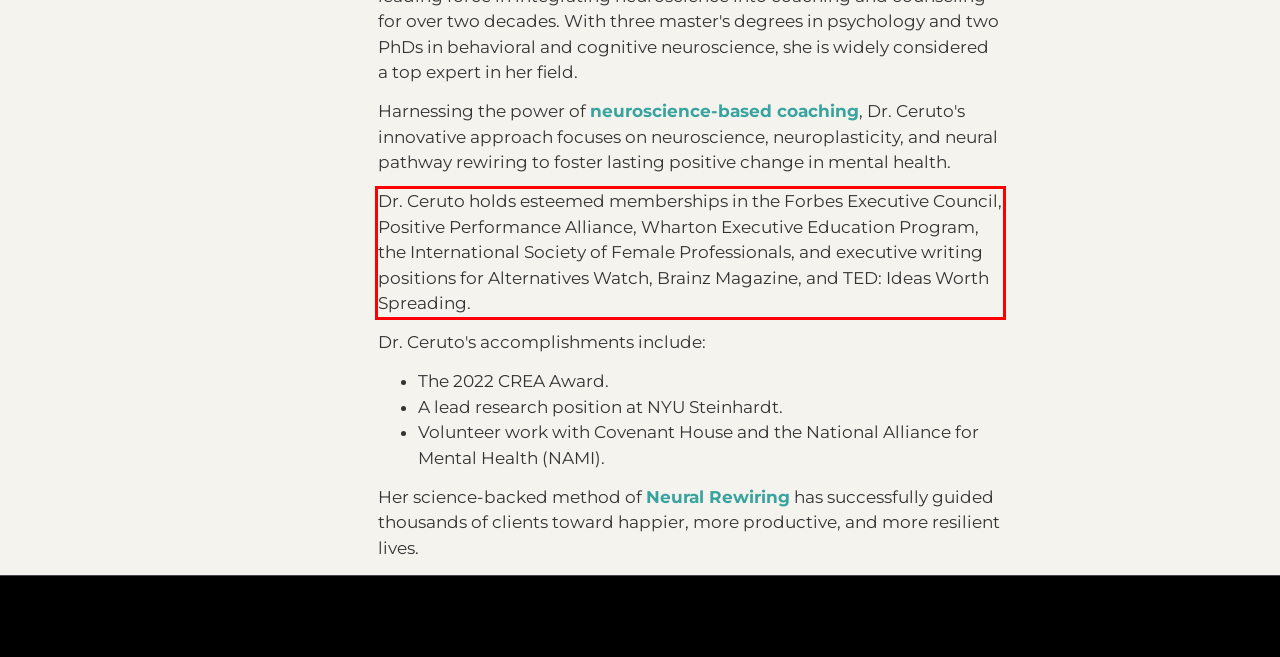Please recognize and transcribe the text located inside the red bounding box in the webpage image.

Dr. Ceruto holds esteemed memberships in the Forbes Executive Council, Positive Performance Alliance, Wharton Executive Education Program, the International Society of Female Professionals, and executive writing positions for Alternatives Watch, Brainz Magazine, and TED: Ideas Worth Spreading.